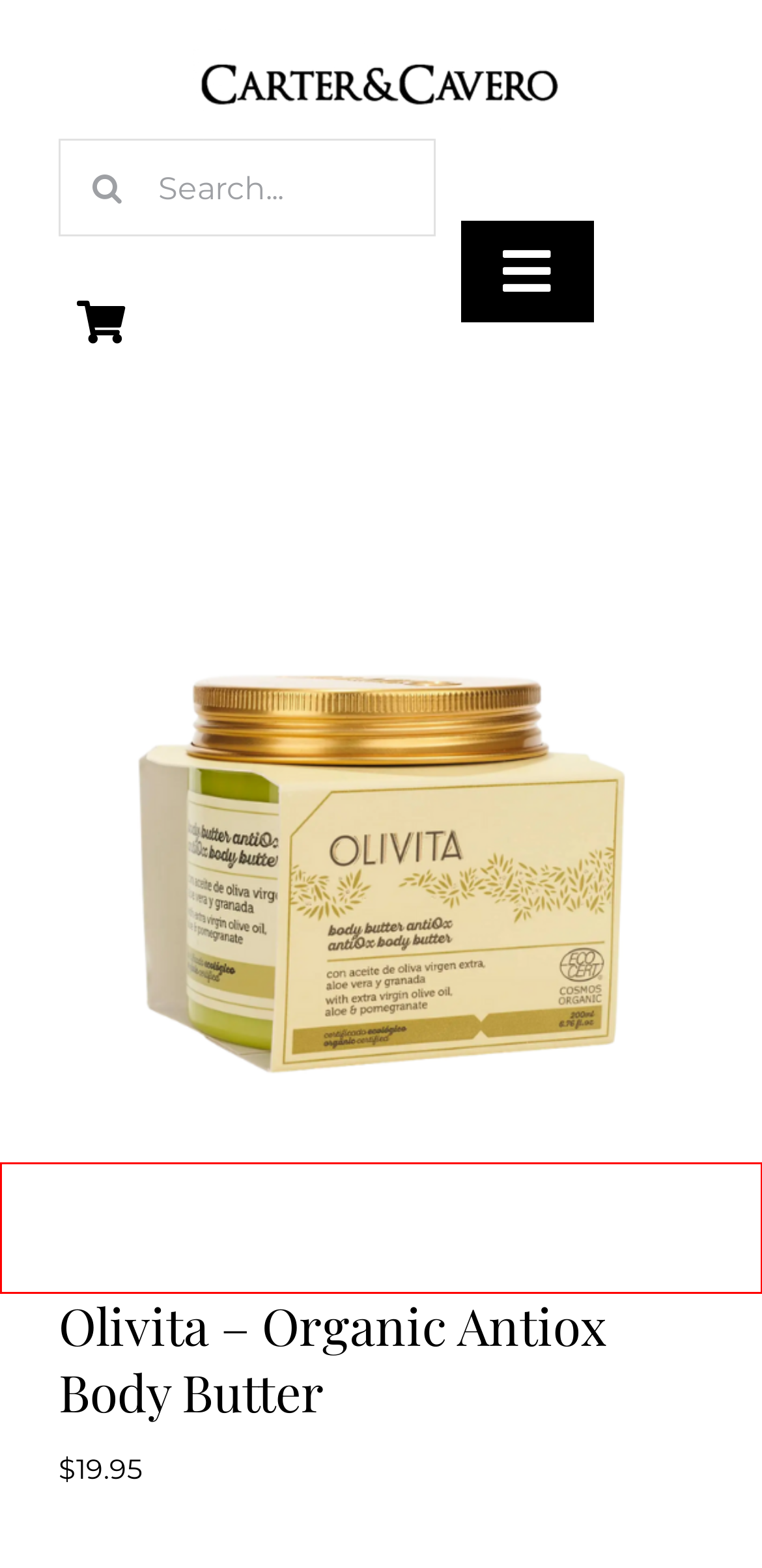You are presented with a screenshot of a webpage that includes a red bounding box around an element. Determine which webpage description best matches the page that results from clicking the element within the red bounding box. Here are the candidates:
A. Carter and Cavero – Olive Oil Company
B. About Carter & Cavero – Carter and Cavero
C. Olive Oil – Carter and Cavero
D. On Sale – Carter and Cavero
E. Kitchen & Table – Carter and Cavero
F. Vinegar – Carter and Cavero
G. Gifts – Carter and Cavero
H. Cocktails – Carter and Cavero

H